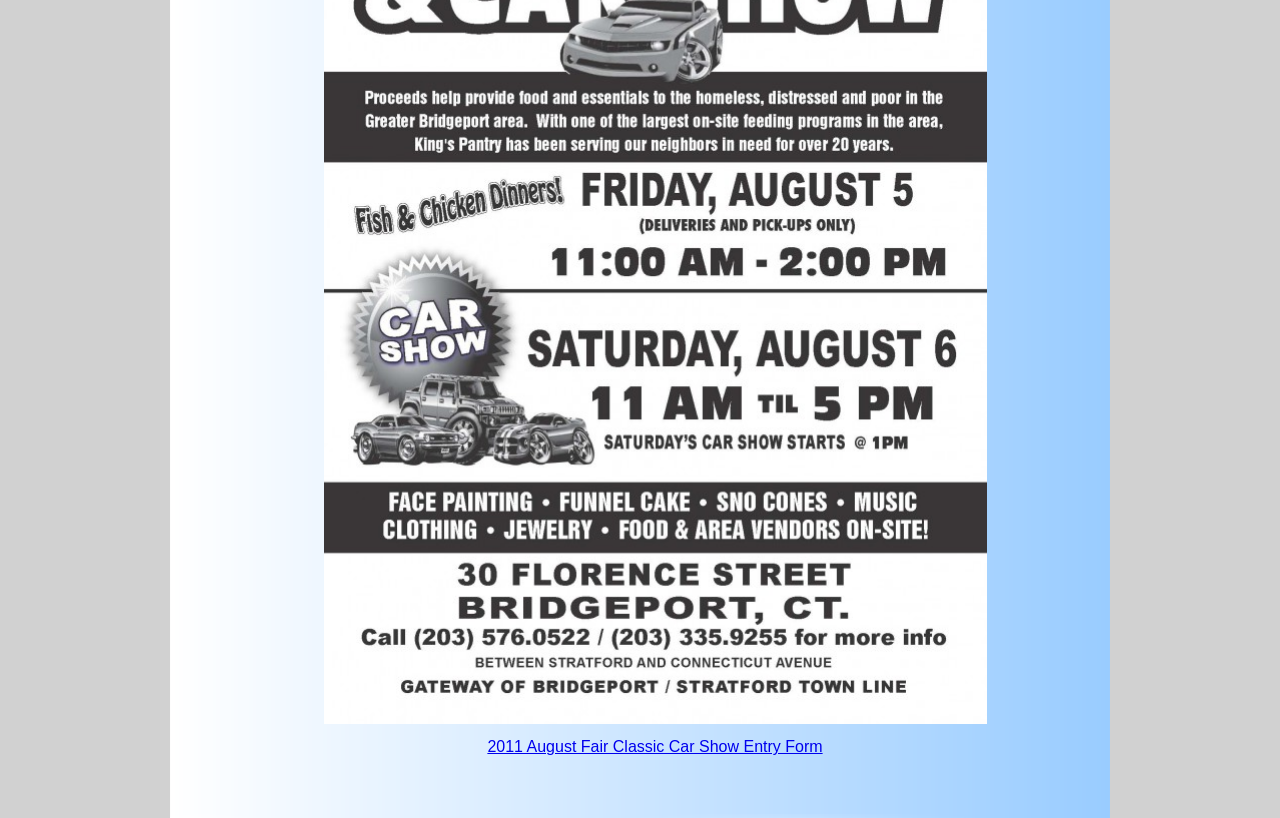Find and provide the bounding box coordinates for the UI element described with: "title="AugustFair_Flyers_Page_1"".

[0.253, 0.867, 0.771, 0.888]